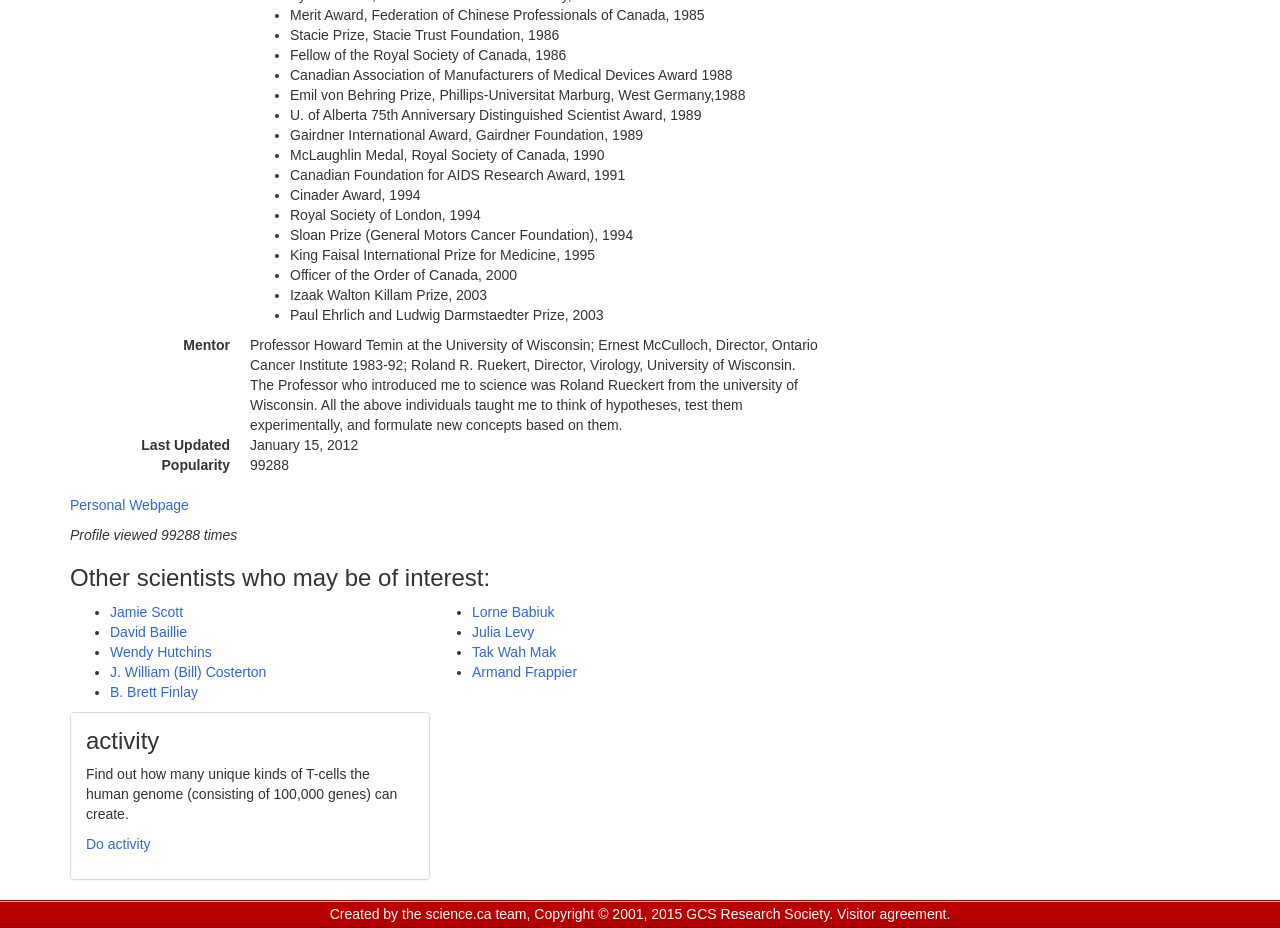Identify the bounding box coordinates of the region that should be clicked to execute the following instruction: "View personal webpage".

[0.055, 0.536, 0.148, 0.553]